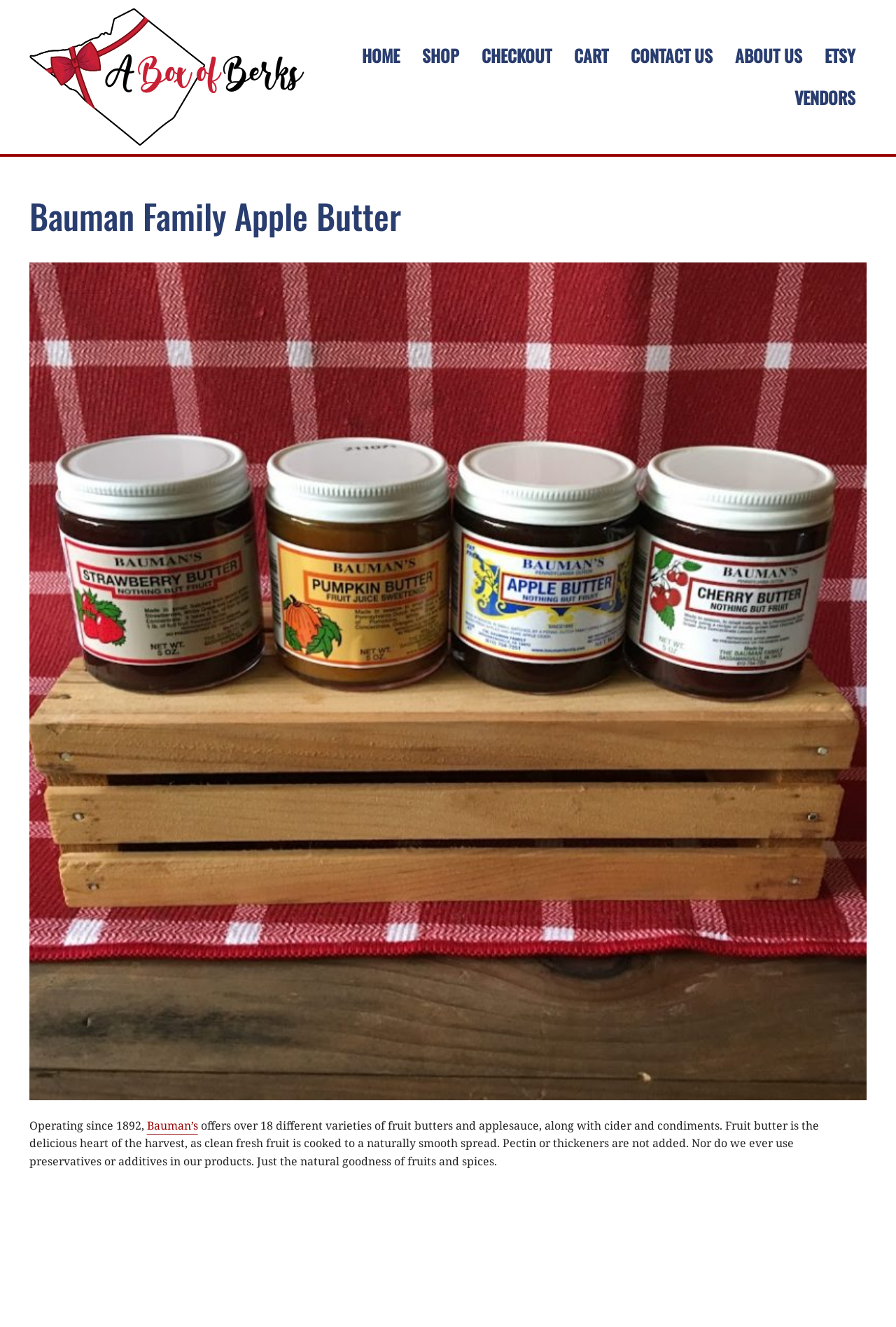Reply to the question with a single word or phrase:
How many navigation links are in the header?

9